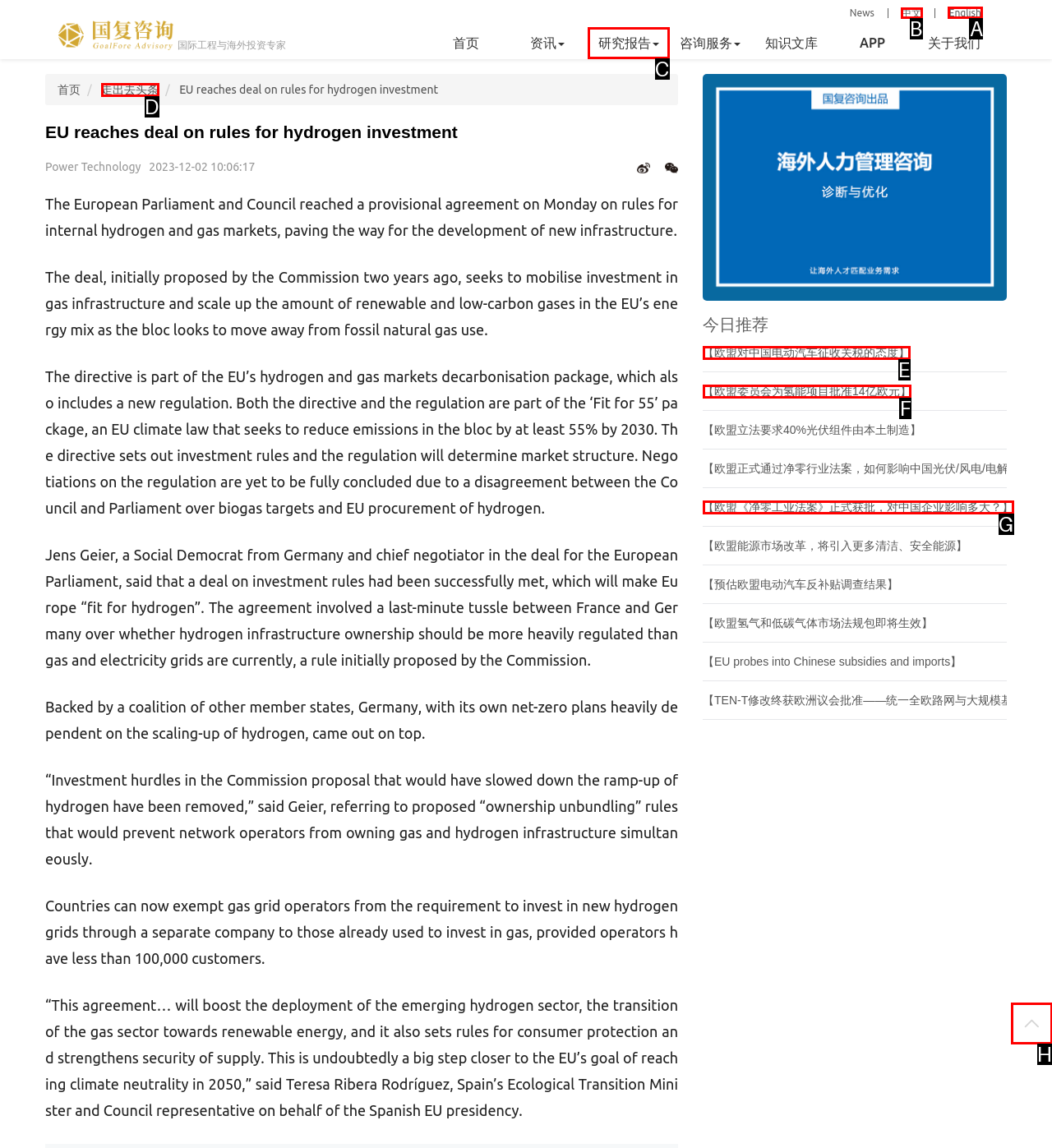Point out the correct UI element to click to carry out this instruction: Click the 'English' link
Answer with the letter of the chosen option from the provided choices directly.

A